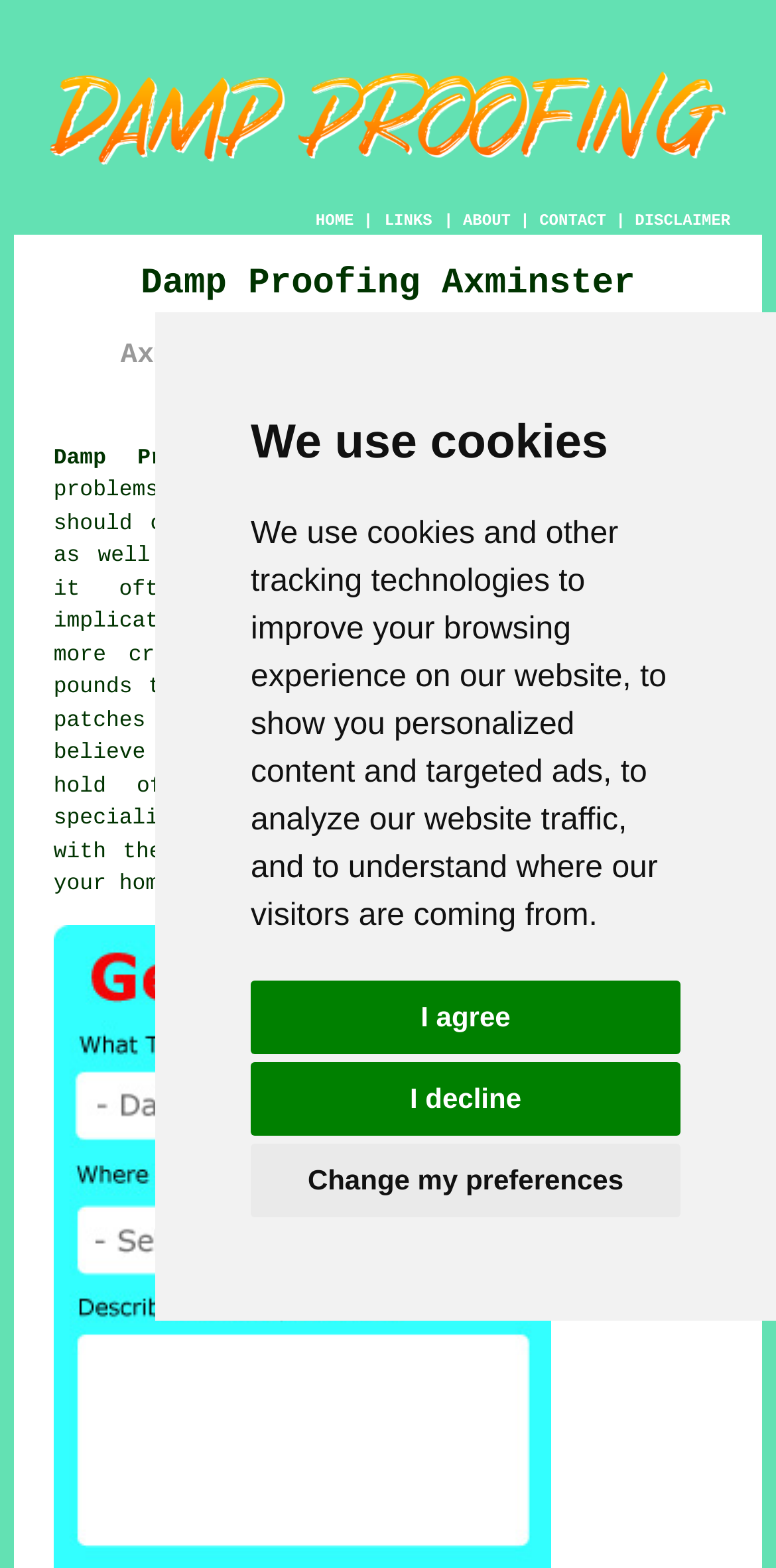Using the format (top-left x, top-left y, bottom-right x, bottom-right y), provide the bounding box coordinates for the described UI element. All values should be floating point numbers between 0 and 1: Change my preferences

[0.323, 0.729, 0.877, 0.776]